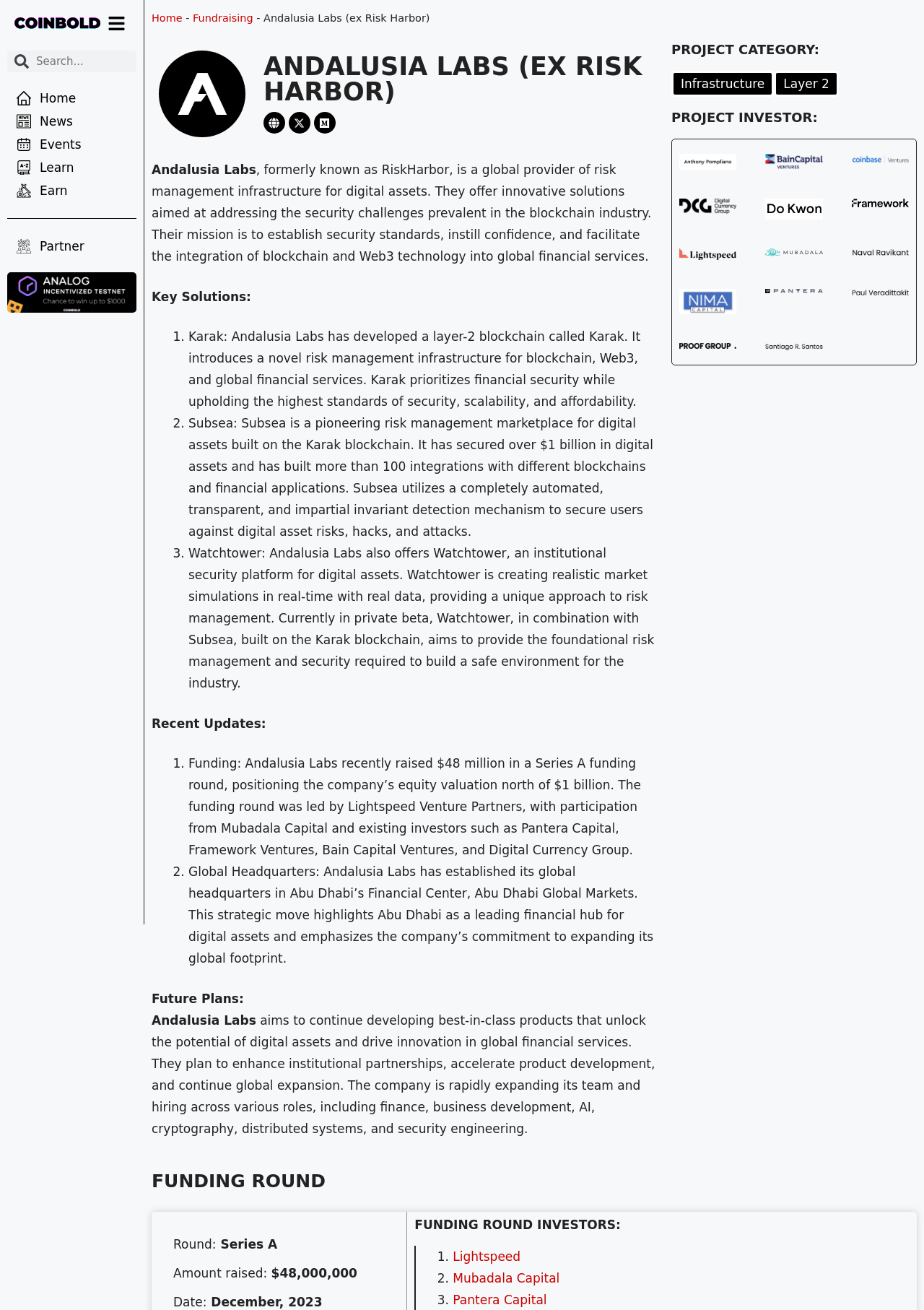Could you determine the bounding box coordinates of the clickable element to complete the instruction: "Learn more about Andalusia Labs"? Provide the coordinates as four float numbers between 0 and 1, i.e., [left, top, right, bottom].

[0.008, 0.119, 0.148, 0.137]